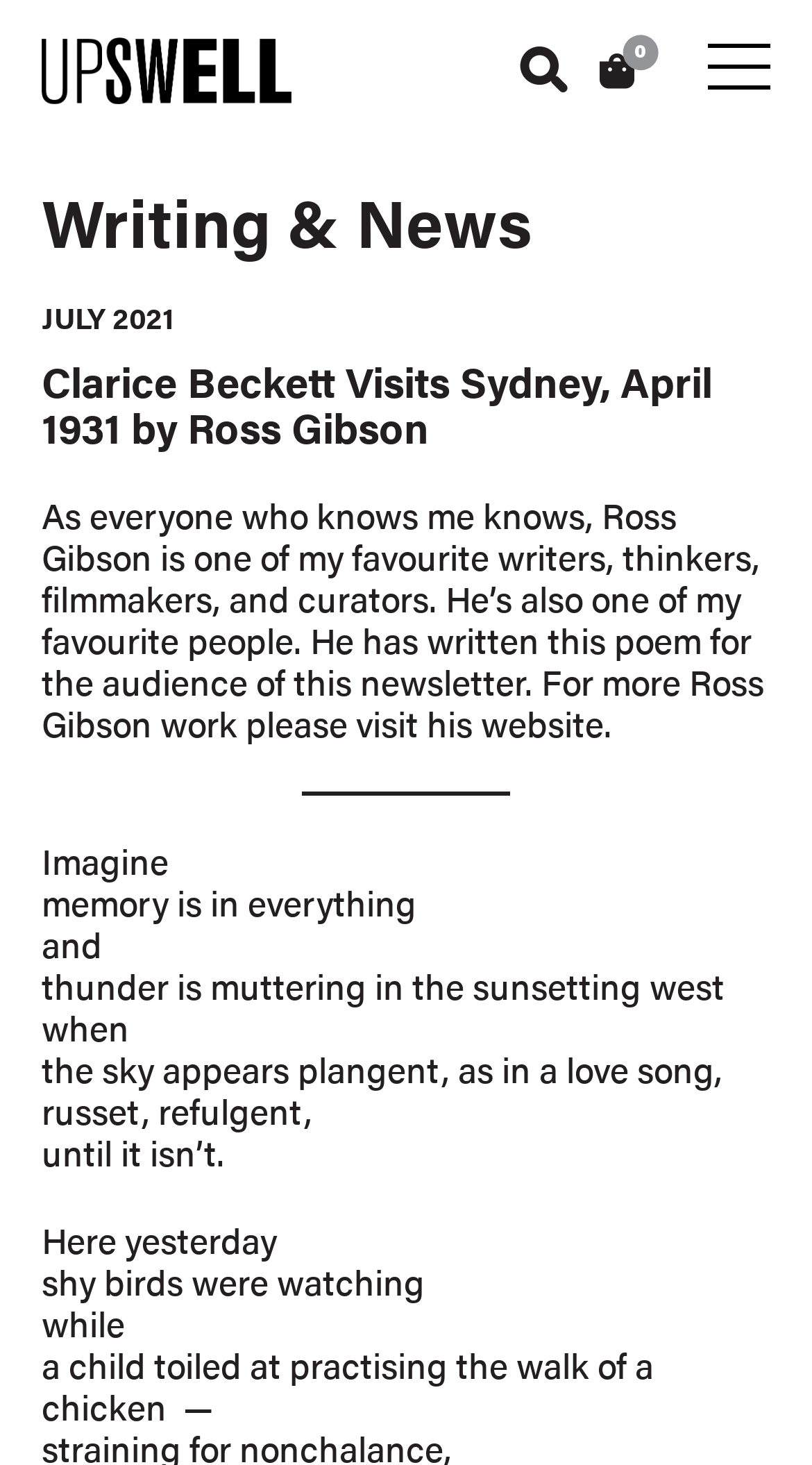Identify the bounding box coordinates for the element you need to click to achieve the following task: "Go to the 'About' page". The coordinates must be four float values ranging from 0 to 1, formatted as [left, top, right, bottom].

[0.441, 0.161, 0.885, 0.189]